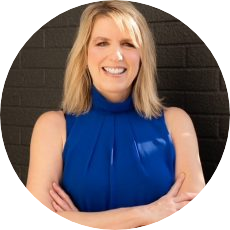How many years of experience does Kae have?
Look at the image and answer with only one word or phrase.

Over 15 years